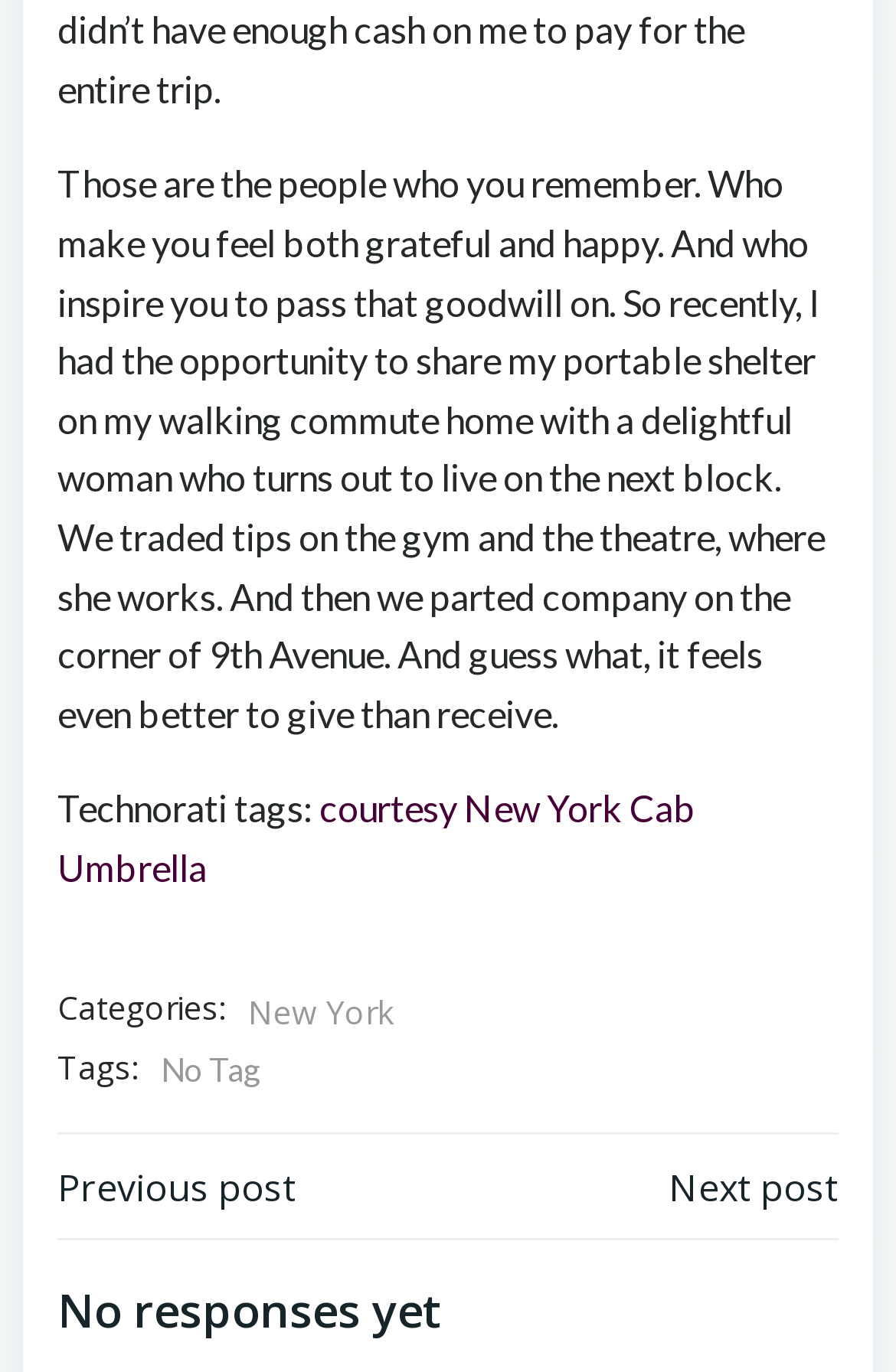What is the topic of the article?
Ensure your answer is thorough and detailed.

The article appears to be about the joy of sharing goodwill with others, as evidenced by the passage of text that describes a personal experience of sharing a portable shelter with a stranger and feeling happy about it.